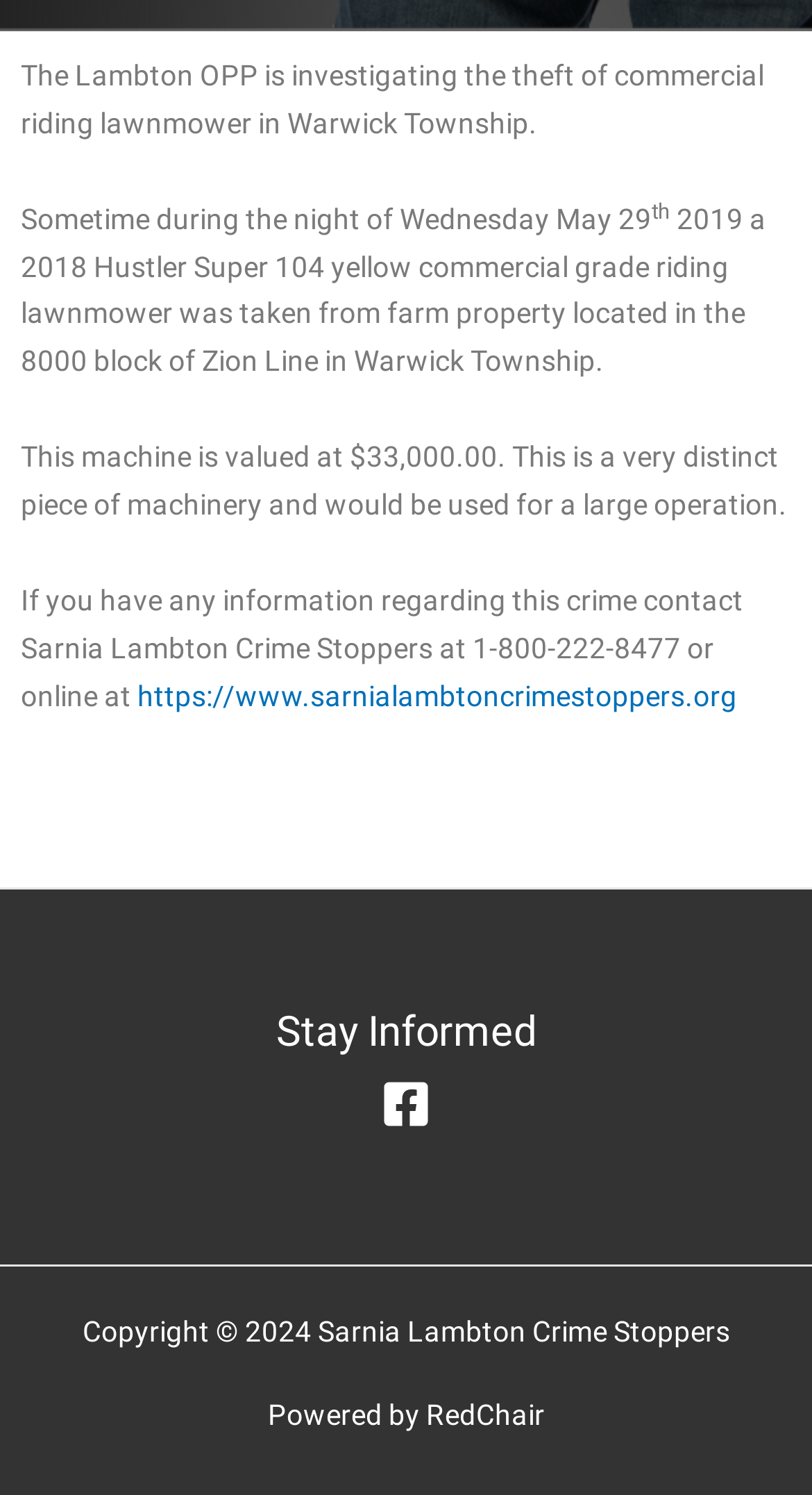Determine the bounding box coordinates in the format (top-left x, top-left y, bottom-right x, bottom-right y). Ensure all values are floating point numbers between 0 and 1. Identify the bounding box of the UI element described by: https://www.sarnialambtoncrimestoppers.org

[0.169, 0.454, 0.908, 0.476]